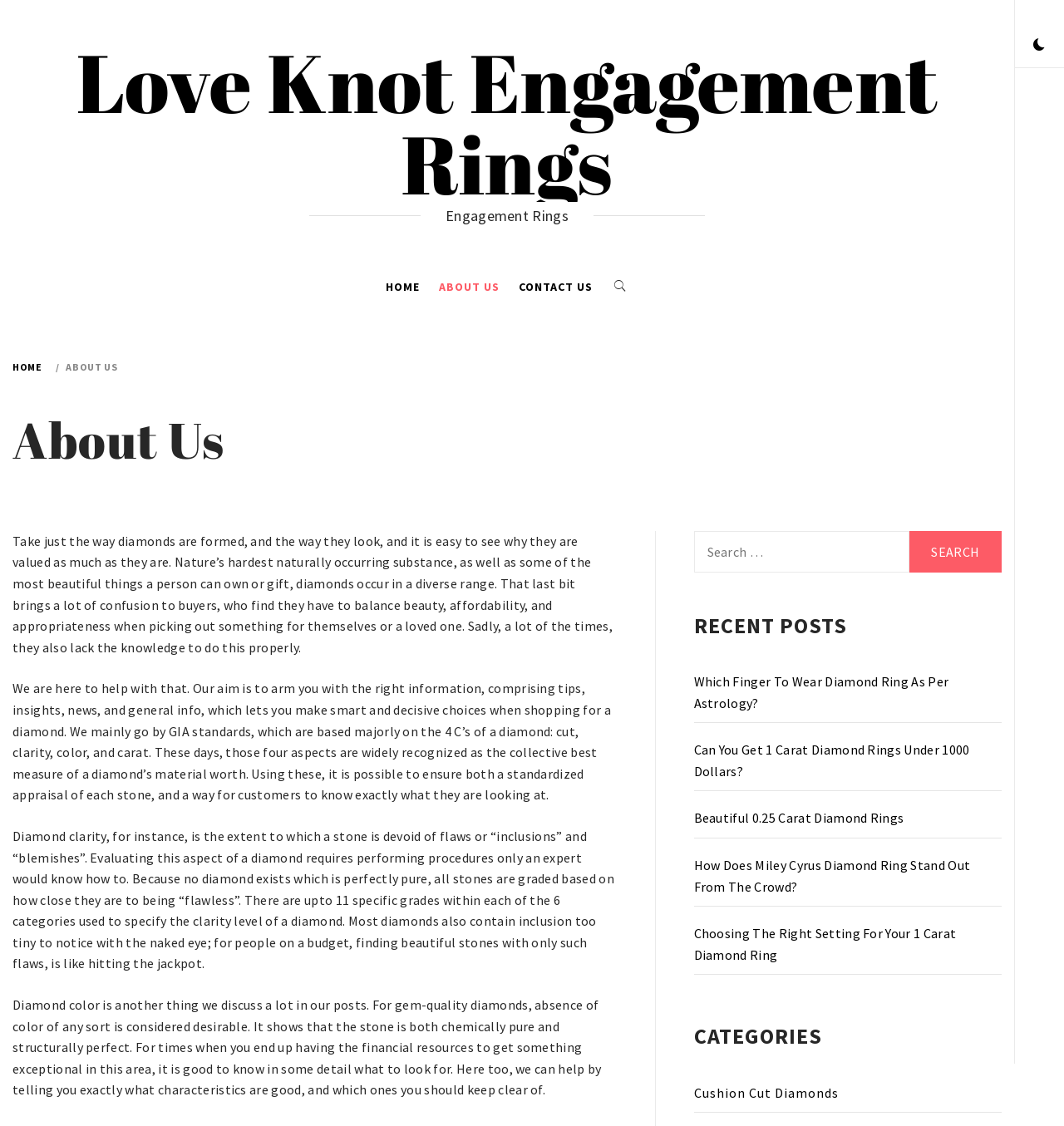Kindly respond to the following question with a single word or a brief phrase: 
What is the category of the link 'Cushion Cut Diamonds'?

CATEGORIES